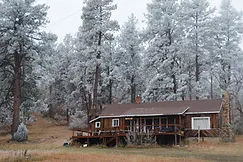What is the purpose of the Sporleder Centennial Ranch?
From the image, respond using a single word or phrase.

Special occasions like weddings